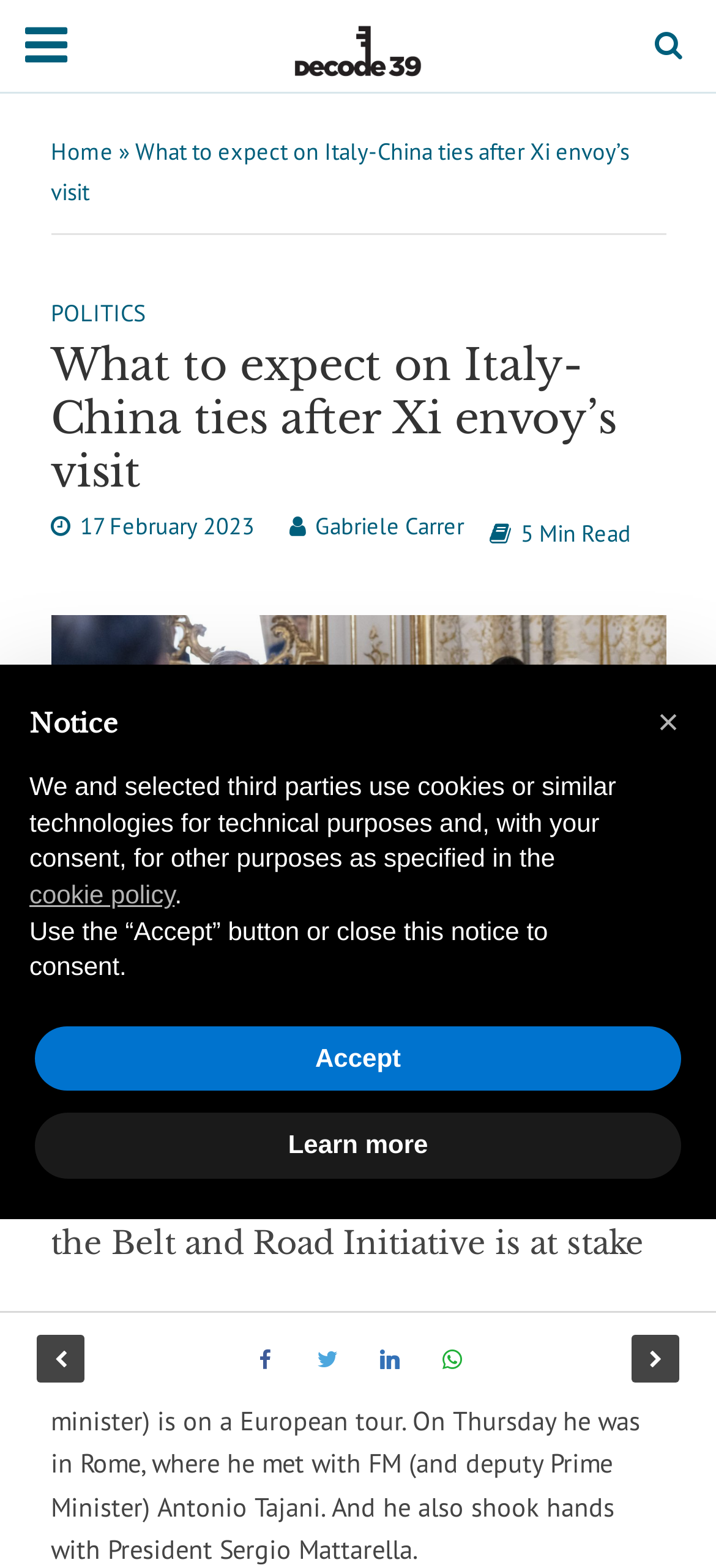Show me the bounding box coordinates of the clickable region to achieve the task as per the instruction: "Go to Decode39 homepage".

[0.41, 0.012, 0.59, 0.046]